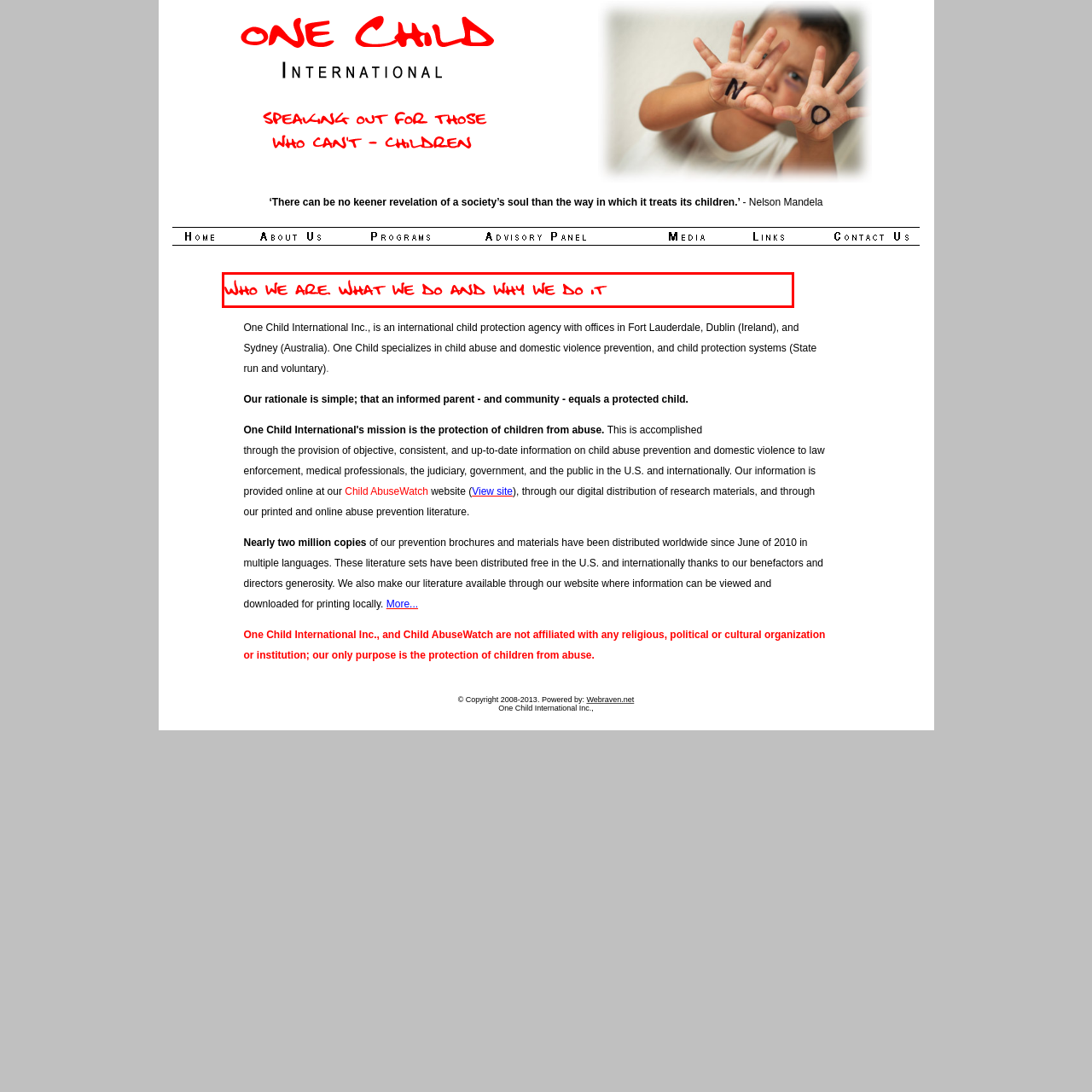What is the background color of the title?
Observe the image part marked by the red bounding box and give a detailed answer to the question.

The title is set against a white background, which provides a clean and neutral contrast to the bold and vibrant red font, making the text stand out.